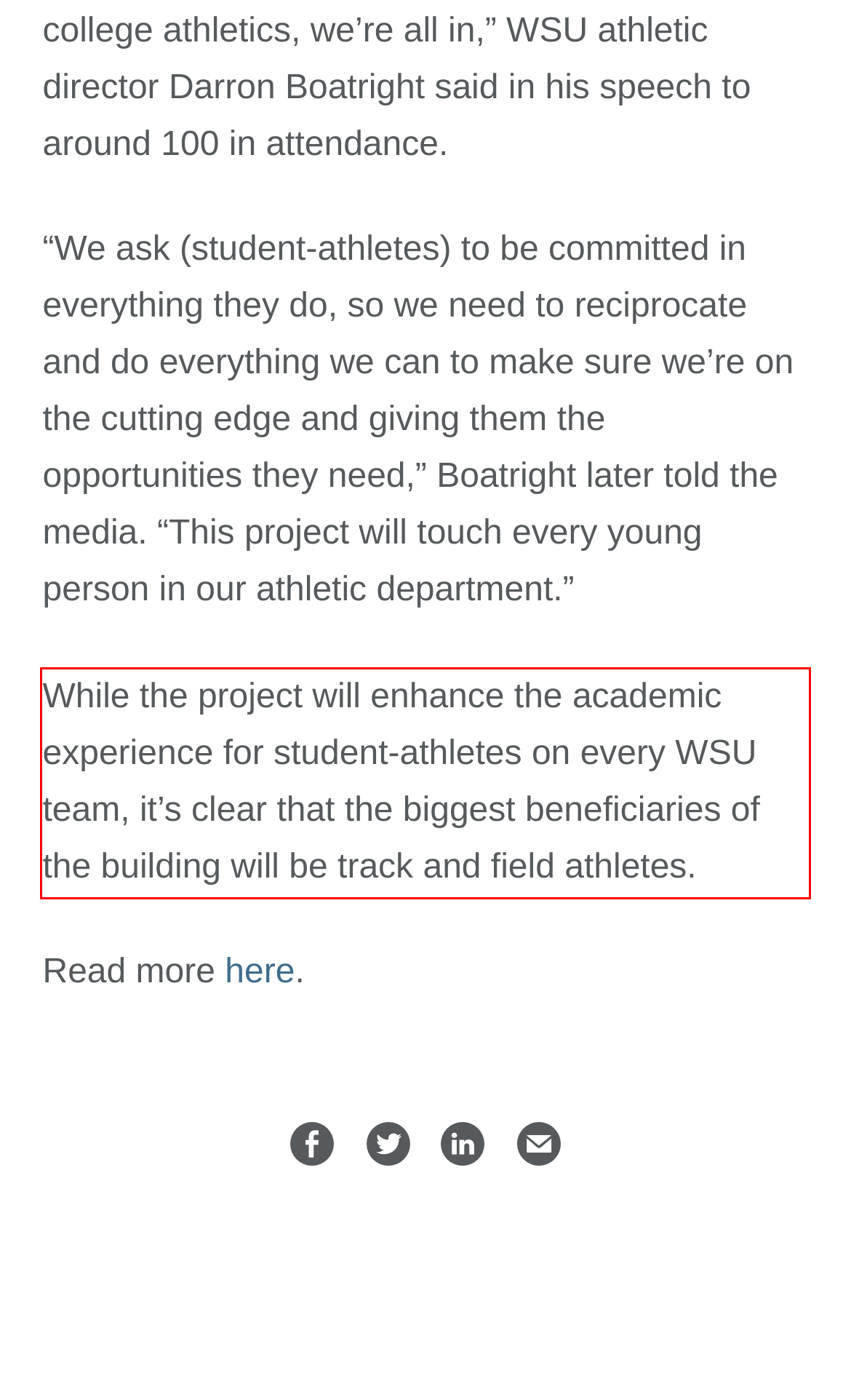Please identify and extract the text content from the UI element encased in a red bounding box on the provided webpage screenshot.

While the project will enhance the academic experience for student-athletes on every WSU team, it’s clear that the biggest beneficiaries of the building will be track and field athletes.